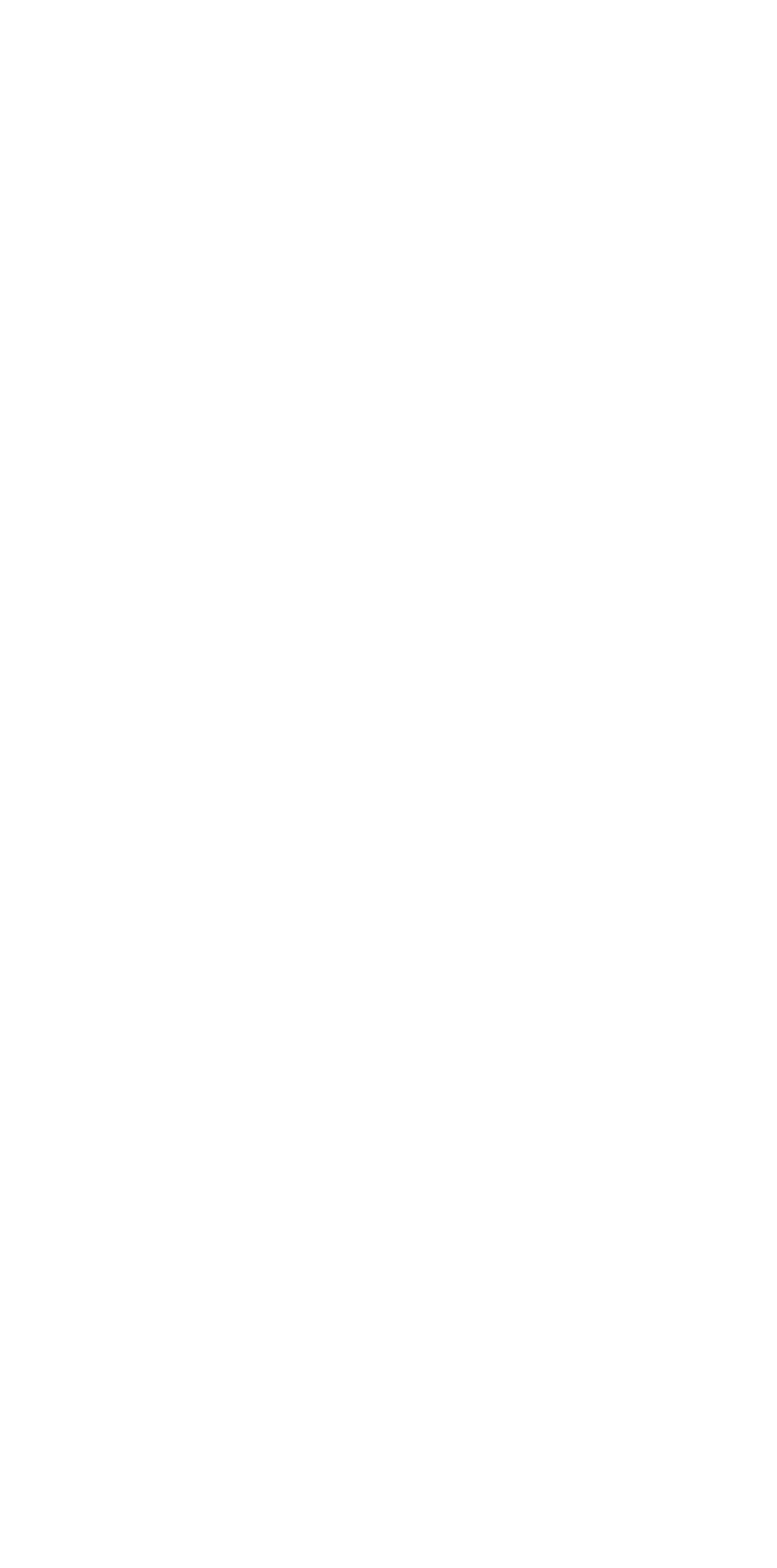Find the UI element described as: "Home" and predict its bounding box coordinates. Ensure the coordinates are four float numbers between 0 and 1, [left, top, right, bottom].

[0.809, 0.899, 0.919, 0.92]